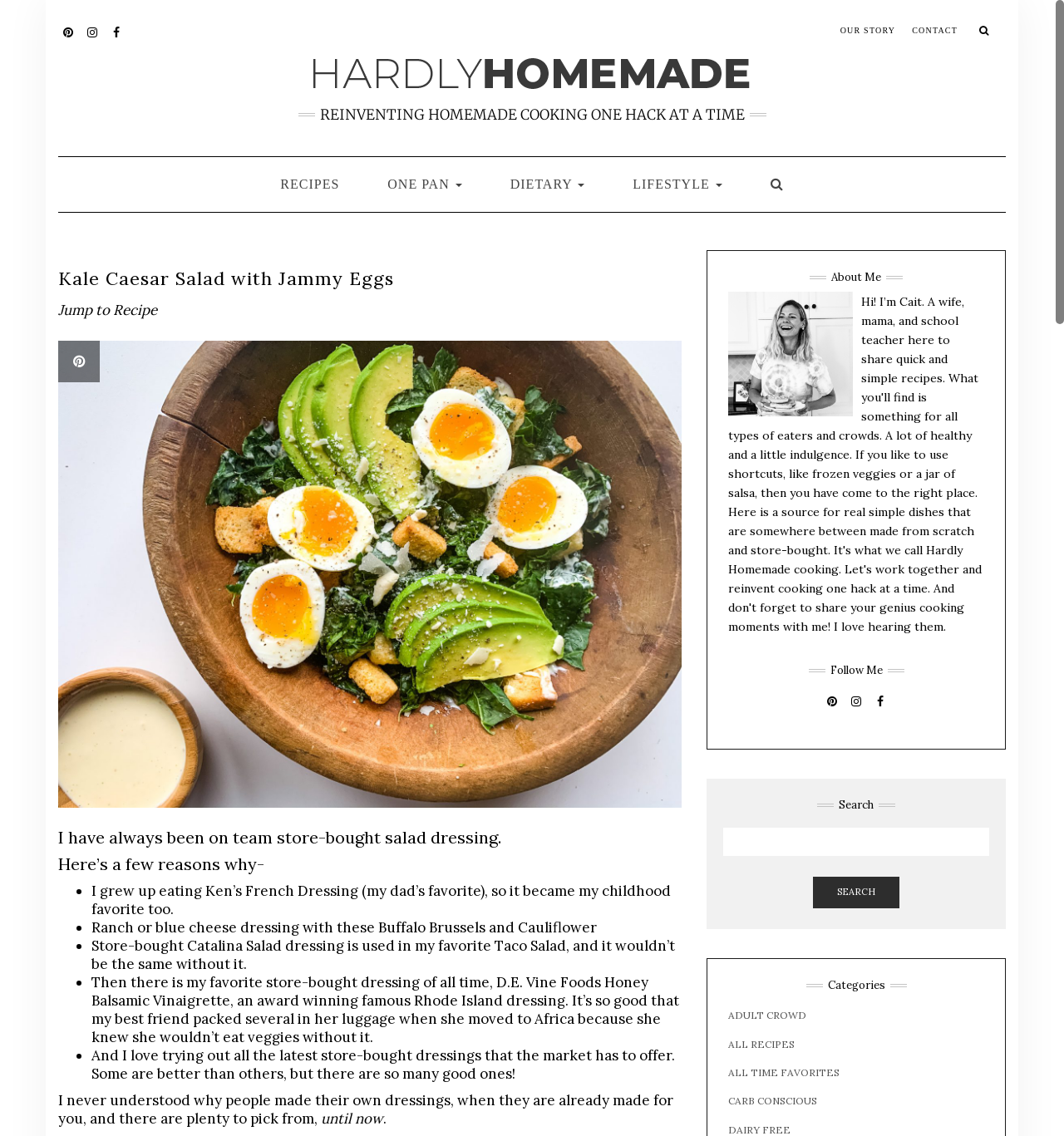What is the purpose of the 'Search' section?
Refer to the image and give a detailed answer to the query.

The question asks for the purpose of the 'Search' section, which can be inferred from the presence of a search box and a 'SEARCH' button, indicating that it is used to search for recipes on the website.